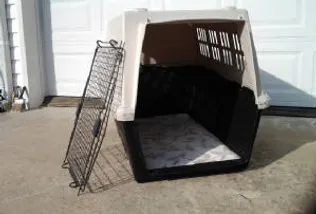Provide a comprehensive description of the image.

The image depicts a sturdy plastic dog crate, which is shown from a side angle with the door ajar. The crate features a beige top with ventilation openings, providing adequate airflow, while the base is black, blending functionality with a sleek design. Inside, a soft pad is placed for comfort, ensuring a cozy environment for the puppy. Adjacent to the crate is a detachable wire door, which can be securely fastened to keep the puppy safe and contained. This visual aligns with advice for new puppy owners, recommending the use of a full-sized plastic crate to ensure the well-being of their pet, as outlined in the accompanying informational text.